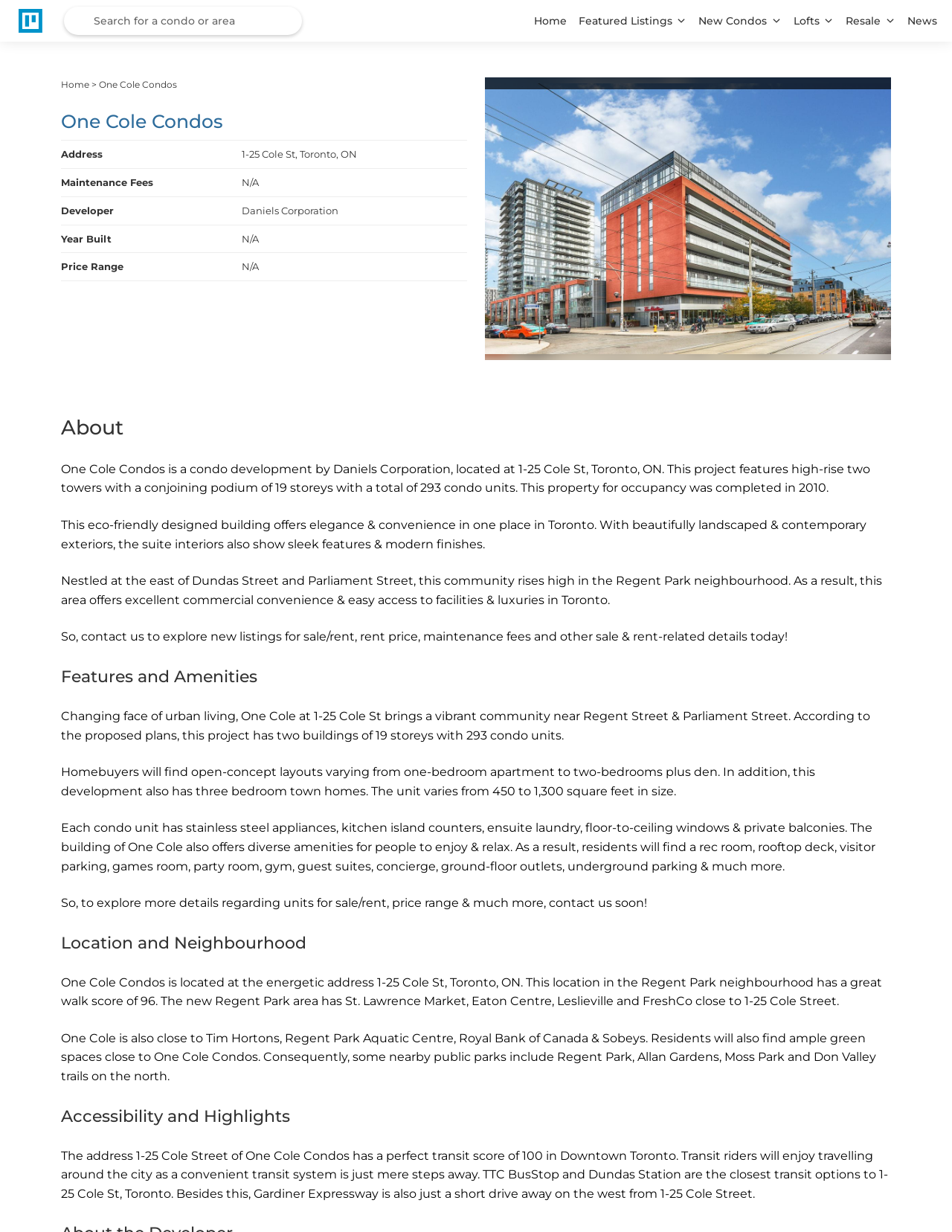What is the size range of the condo units in One Cole Condos?
Answer the question with as much detail as you can, using the image as a reference.

I found the size range by reading the text 'Homebuyers will find open-concept layouts varying from one-bedroom apartment to two-bedrooms plus den. In addition, this development also has three bedroom town homes. The unit varies from 450 to 1,300 square feet in size.' which is located under the heading 'Features and Amenities'.